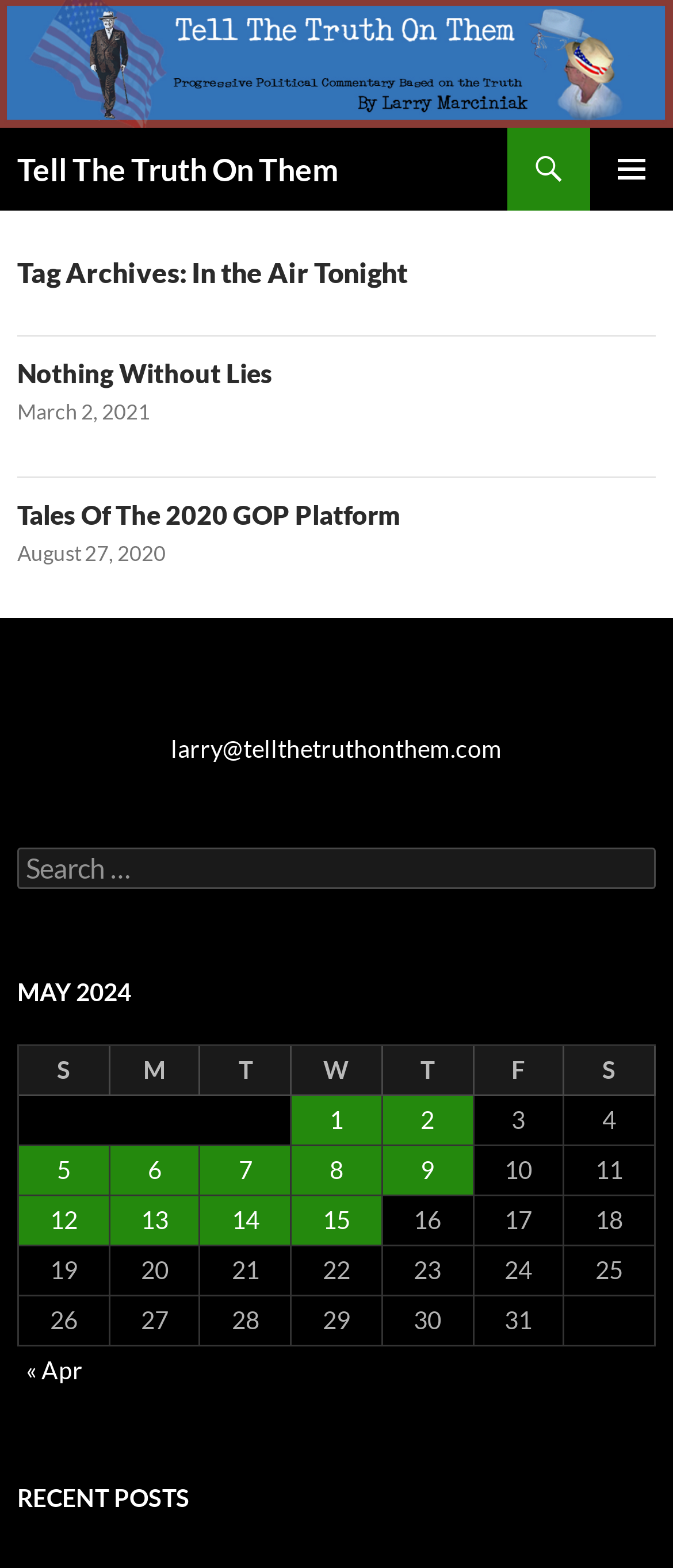Can you find and provide the main heading text of this webpage?

Tell The Truth On Them